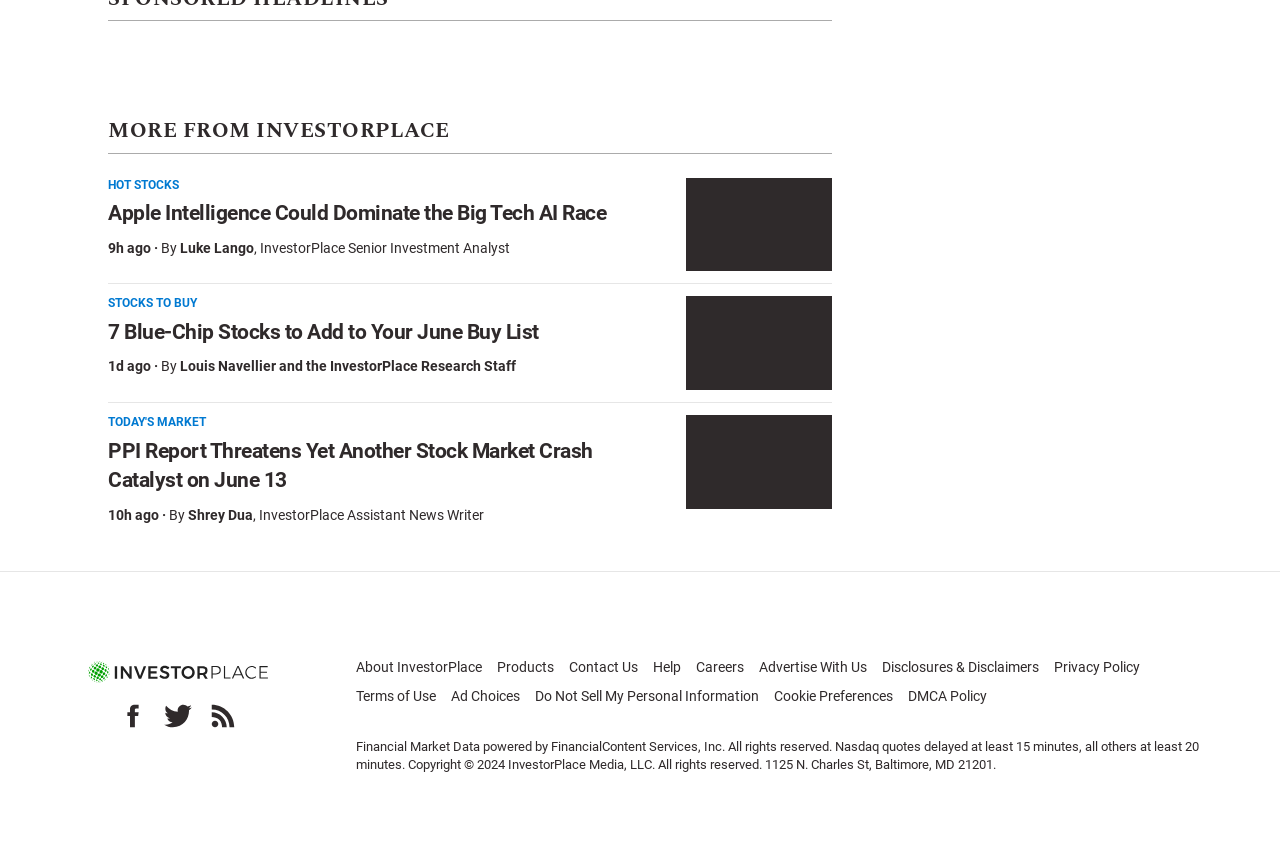What is the position of the Facebook page link?
Refer to the screenshot and deliver a thorough answer to the question presented.

I found the position of the Facebook page link by looking at the bounding box coordinates of the link element with the text 'Visit our Facebook Page'. The coordinates [0.092, 0.817, 0.116, 0.852] indicate that the link is located at the top-right corner of the webpage.